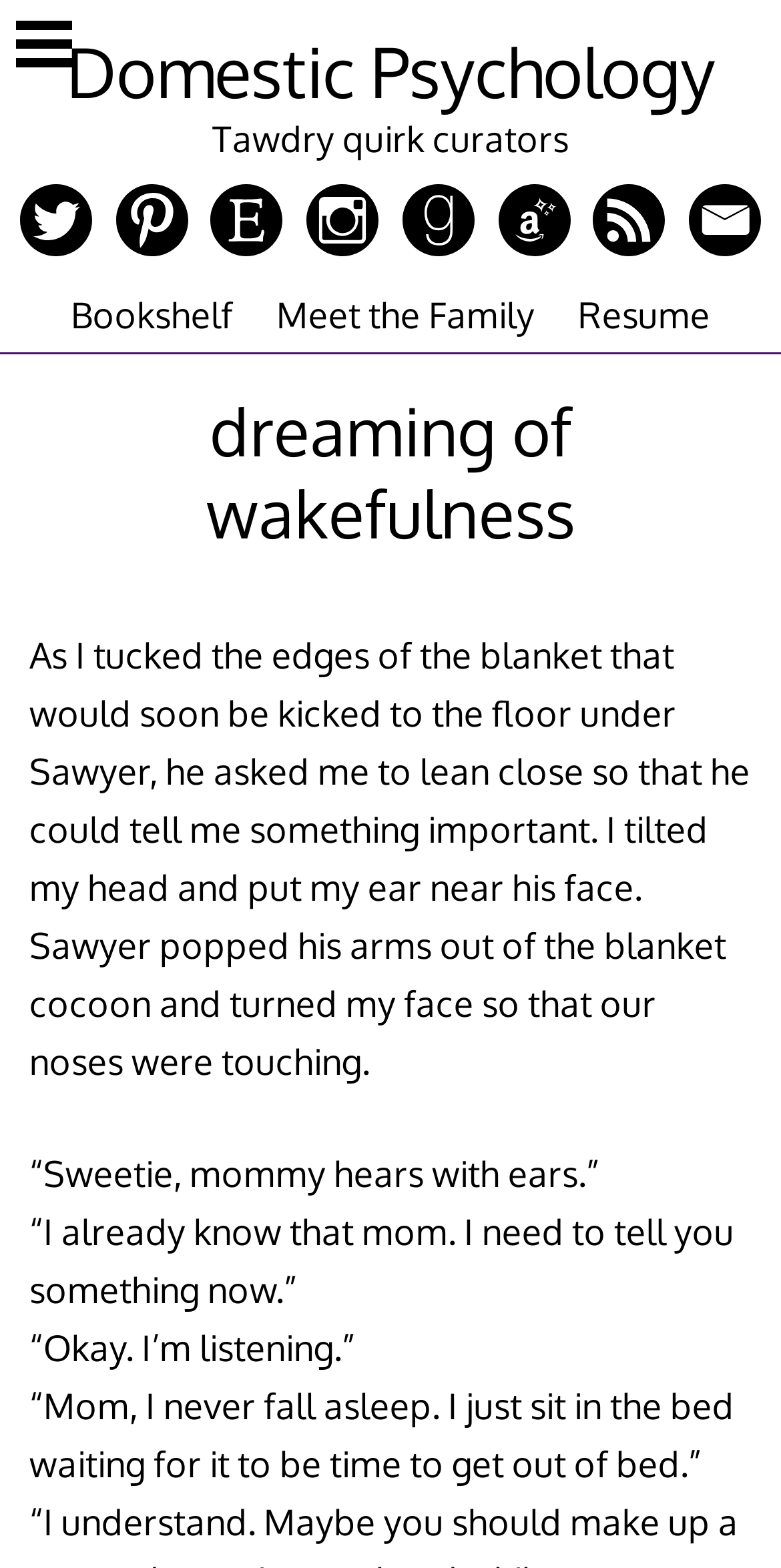Predict the bounding box for the UI component with the following description: "Domestic Psychology".

[0.085, 0.018, 0.915, 0.073]